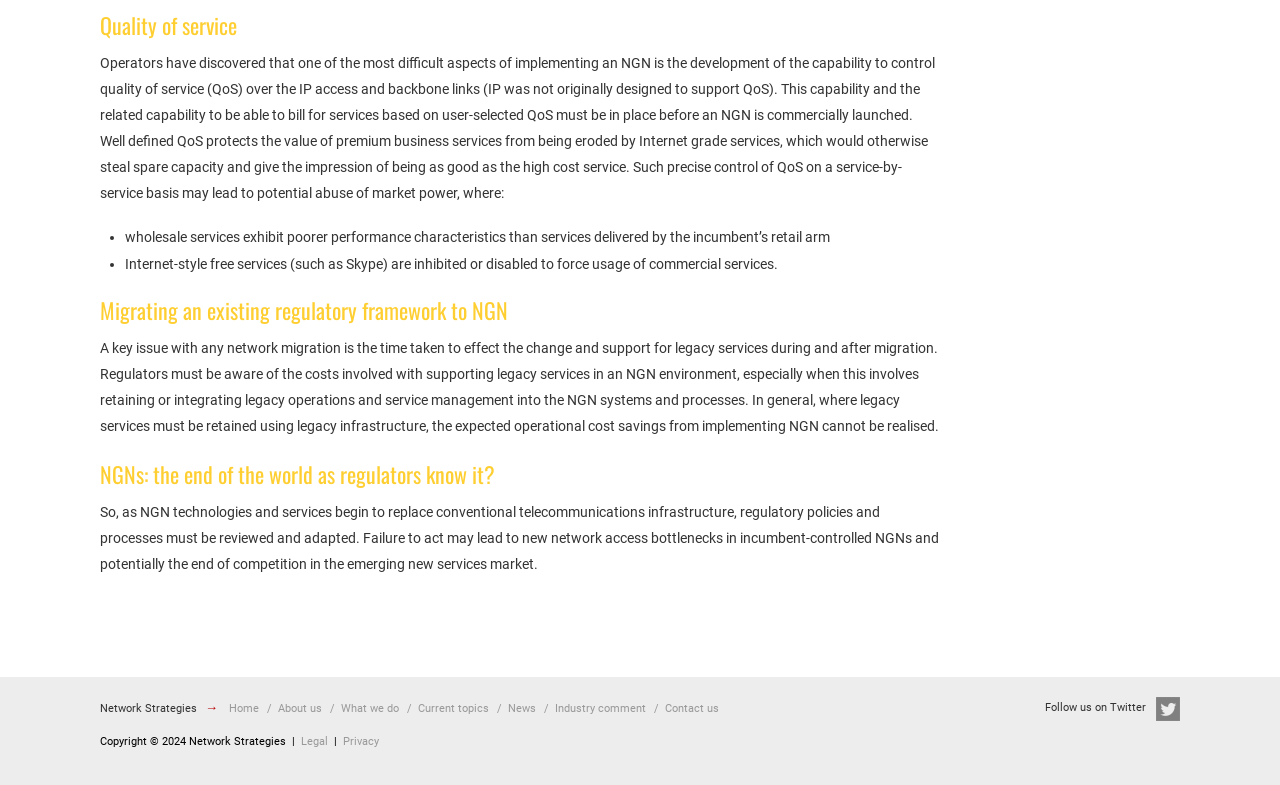With reference to the image, please provide a detailed answer to the following question: What is the consequence of not adapting regulatory policies?

The webpage suggests that if regulatory policies and processes are not reviewed and adapted to accommodate NGN technologies and services, it may lead to the end of competition in the emerging new services market. This is stated in the section 'NGNs: the end of the world as regulators know it?'.